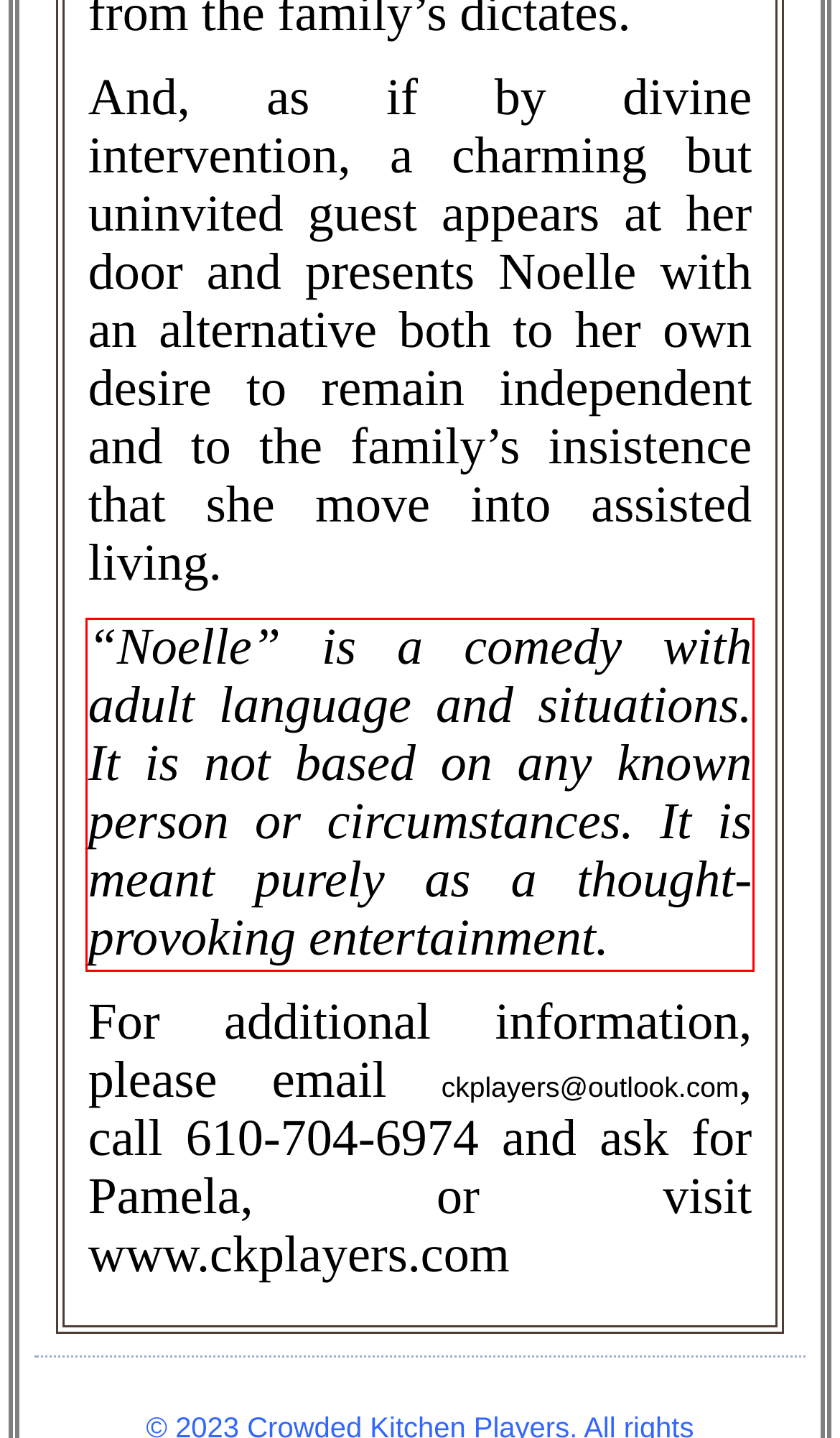Identify the text within the red bounding box on the webpage screenshot and generate the extracted text content.

“Noelle” is a comedy with adult language and situations. It is not based on any known person or circumstances. It is meant purely as a thought-provoking entertainment.